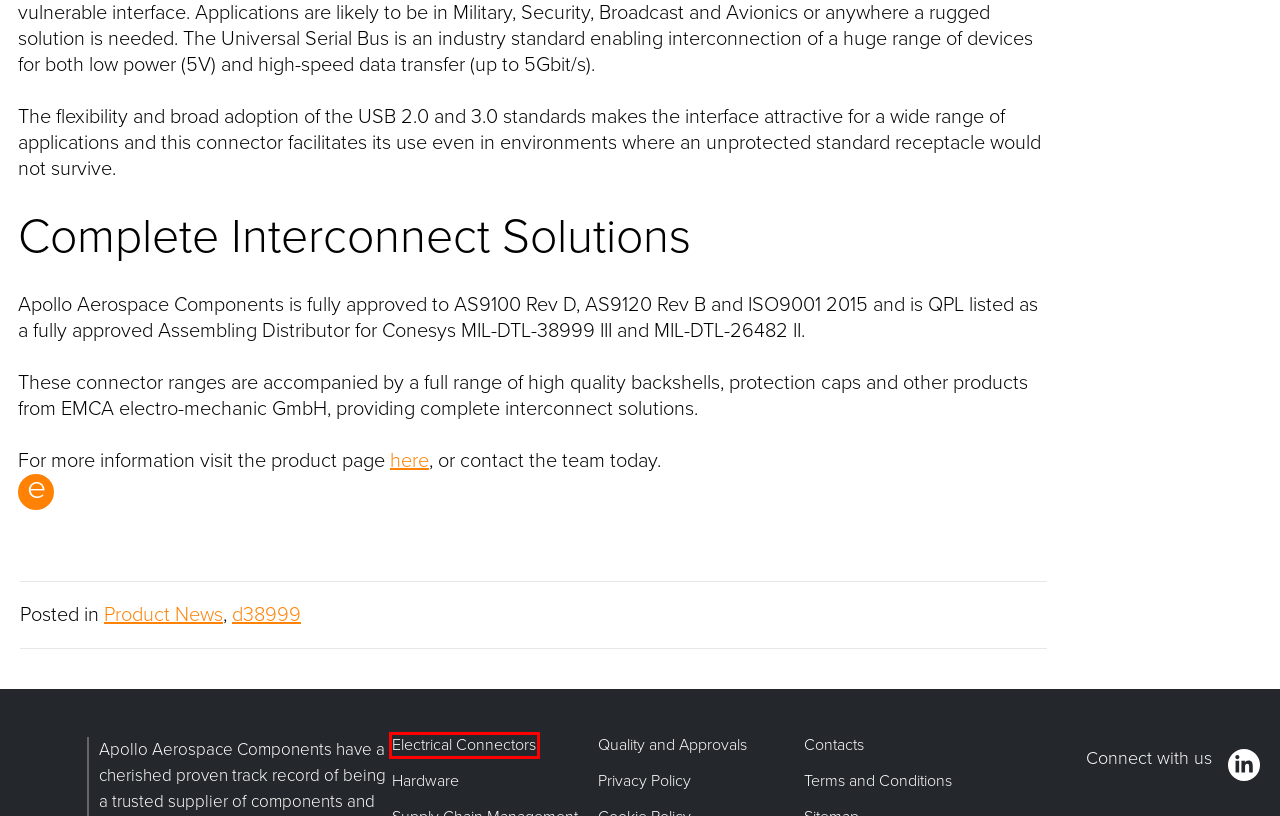Look at the screenshot of a webpage where a red rectangle bounding box is present. Choose the webpage description that best describes the new webpage after clicking the element inside the red bounding box. Here are the candidates:
A. Terms and Conditions - Apollo Aerospace Components
B. d38999 - Apollo Aerospace Components
C. Aerospace Electrical Connectors Supplies | Apollo Aerospace Components
D. Aerospace Hardware, Aircraft Fasteners & C Class Products
E. Rugged USB Connector - Apollo Aerospace Components
F. Our Value Proposition - Apollo Aerospace Components
G. Aerospace Supply Chain Management | Logistics Solutions
H. Product News - Apollo Aerospace Components

C